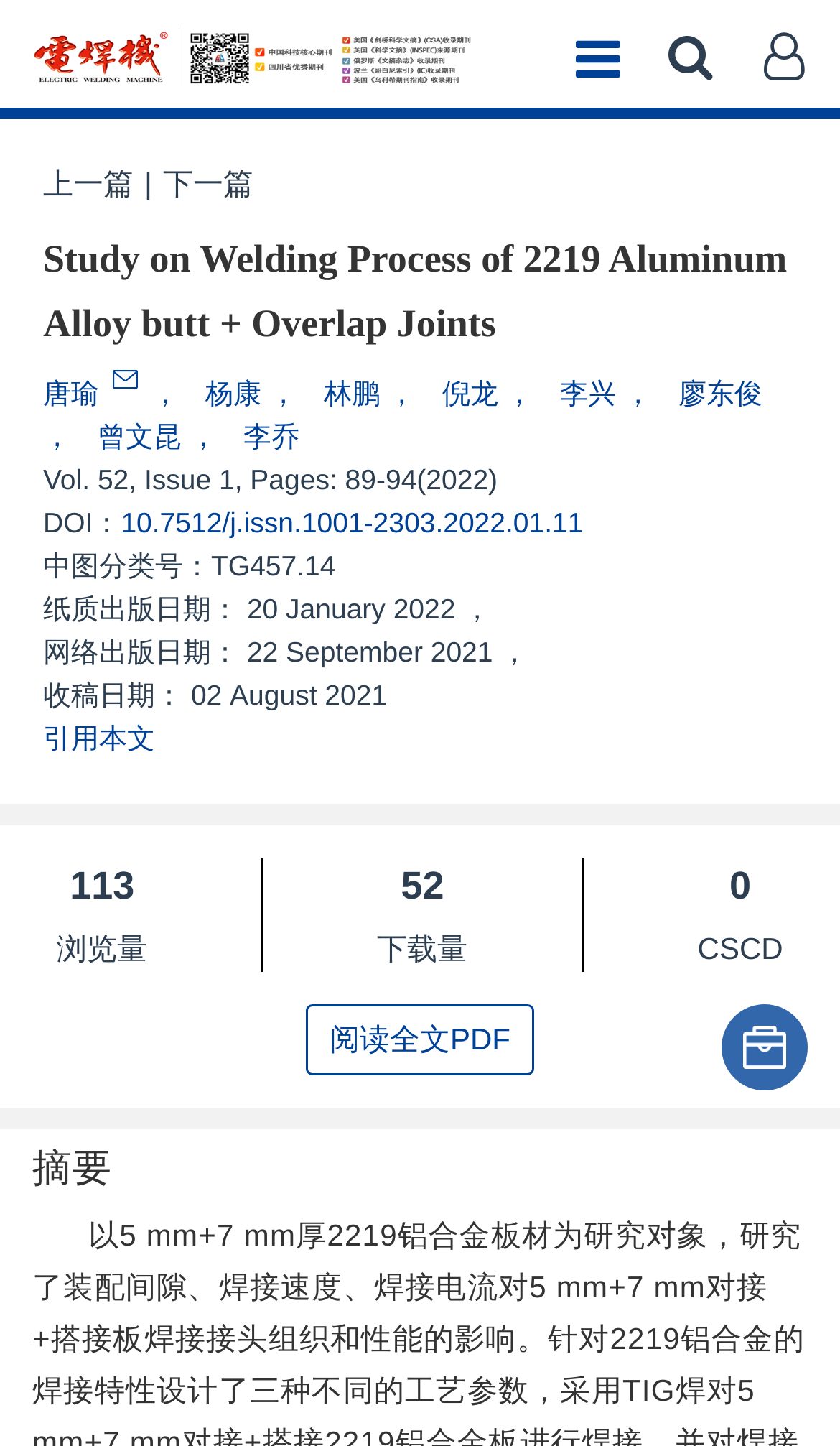How many authors are listed on the page?
Craft a detailed and extensive response to the question.

I counted the number of headings that list authors' names, which are 唐瑜, 杨康, 林鹏, 倪龙, 李兴, 廖东俊, and 曾文昆. There are 7 authors in total.